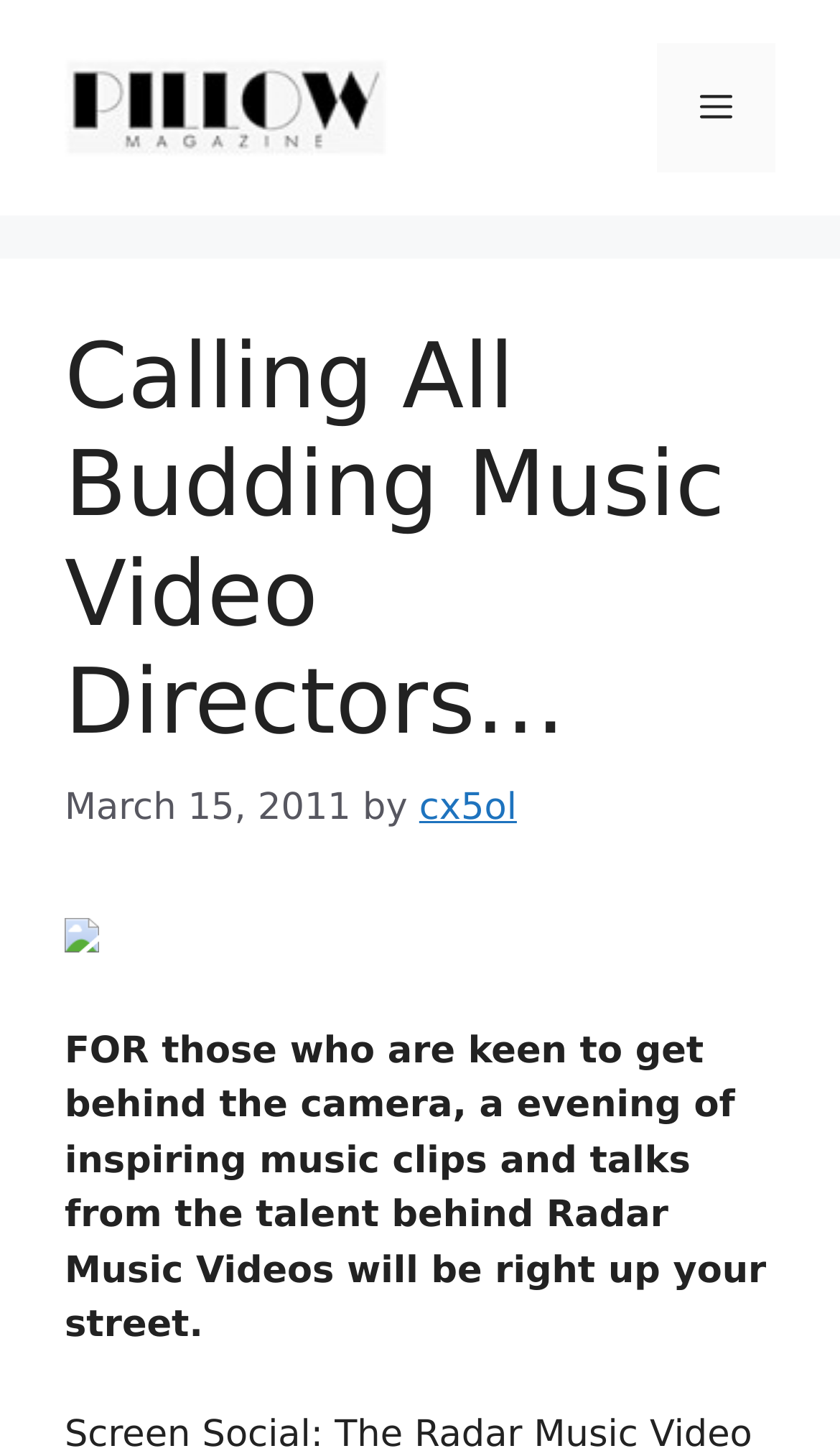What is the topic of the article?
Refer to the image and respond with a one-word or short-phrase answer.

Music Video Directors